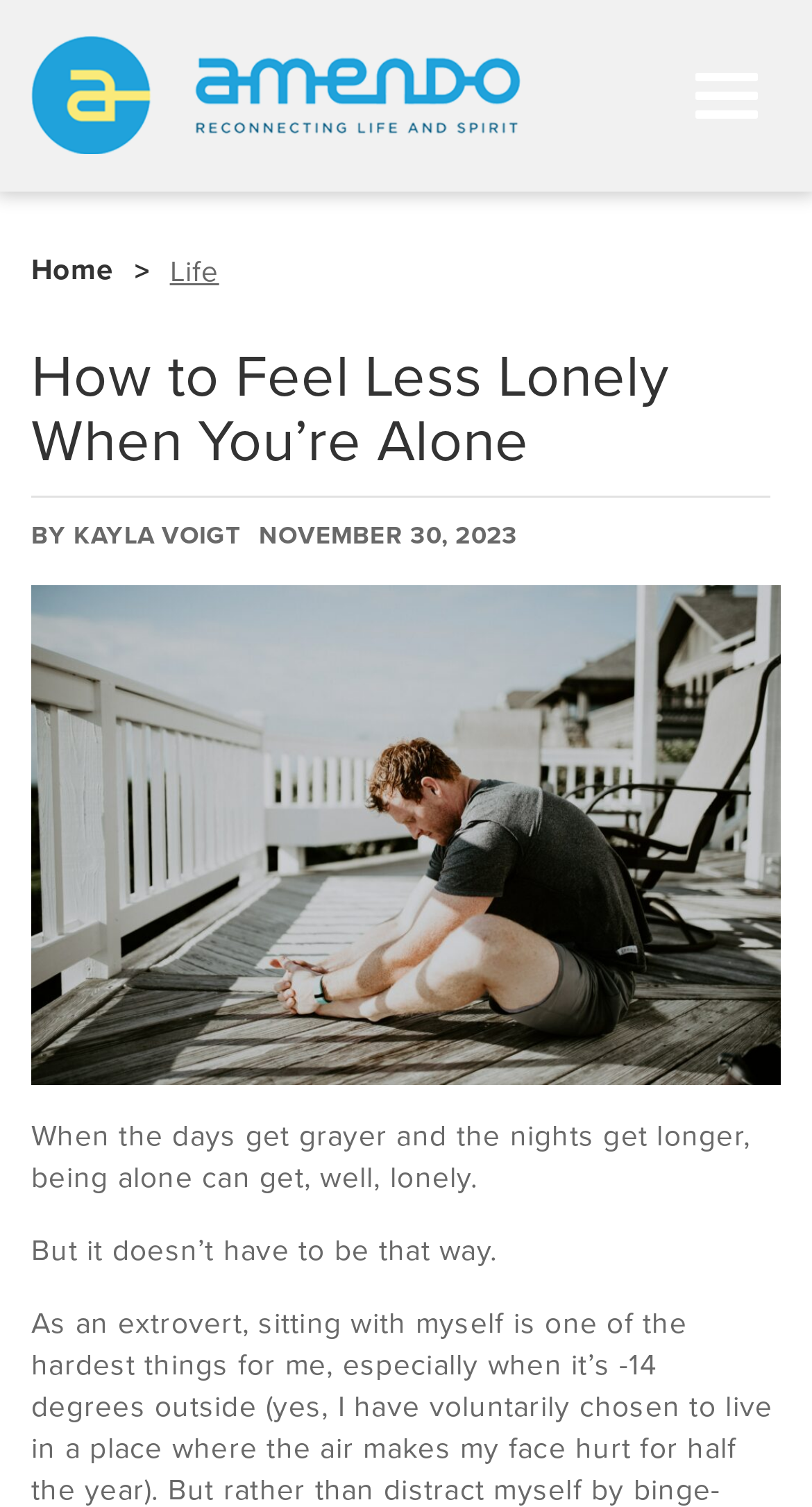What is the first sentence of the article?
Look at the image and construct a detailed response to the question.

I found the first sentence by looking at the StaticText element with the given text, which is located below the heading and author information.